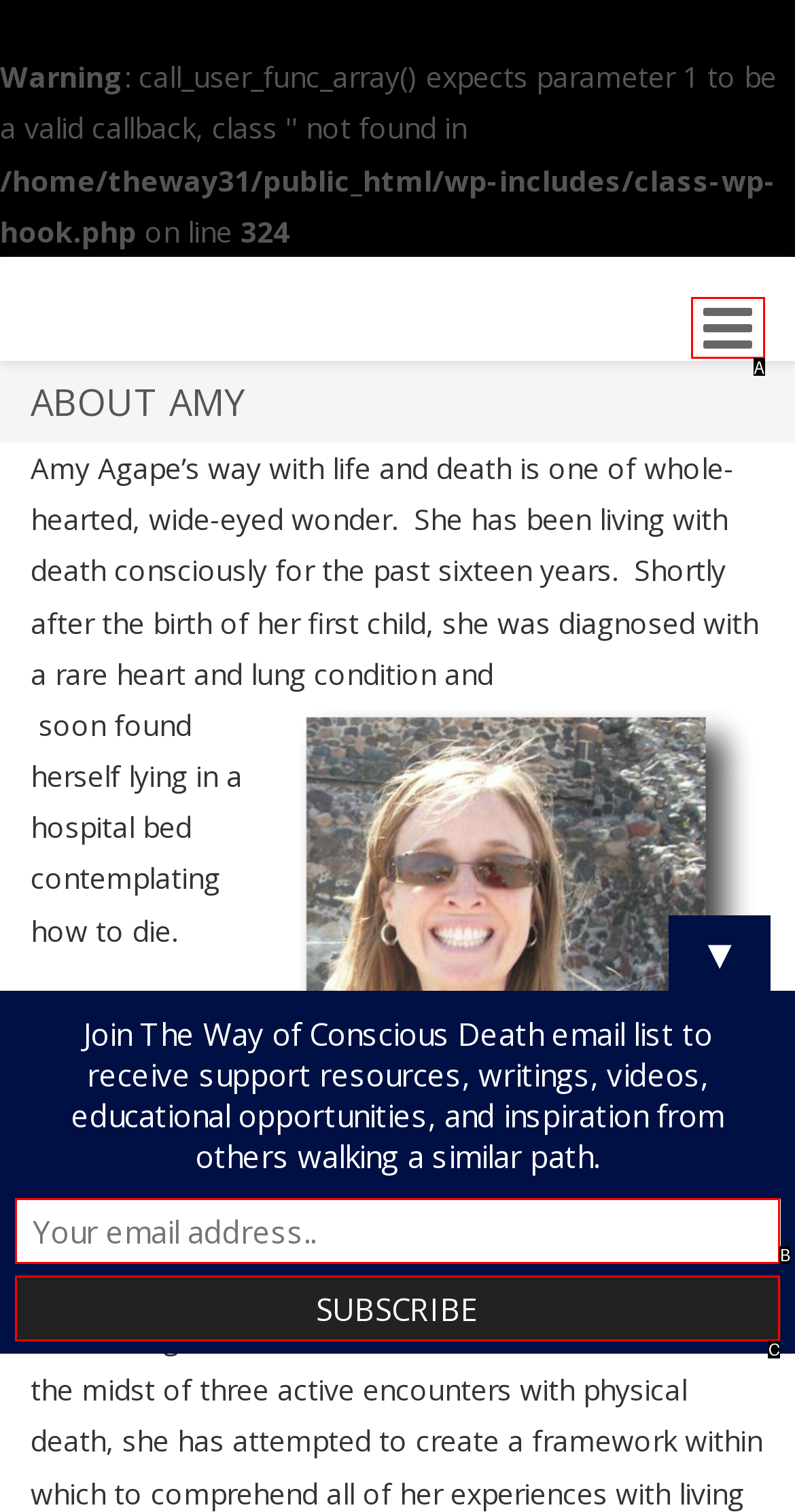Identify the option that corresponds to: Toggle navigation
Respond with the corresponding letter from the choices provided.

A